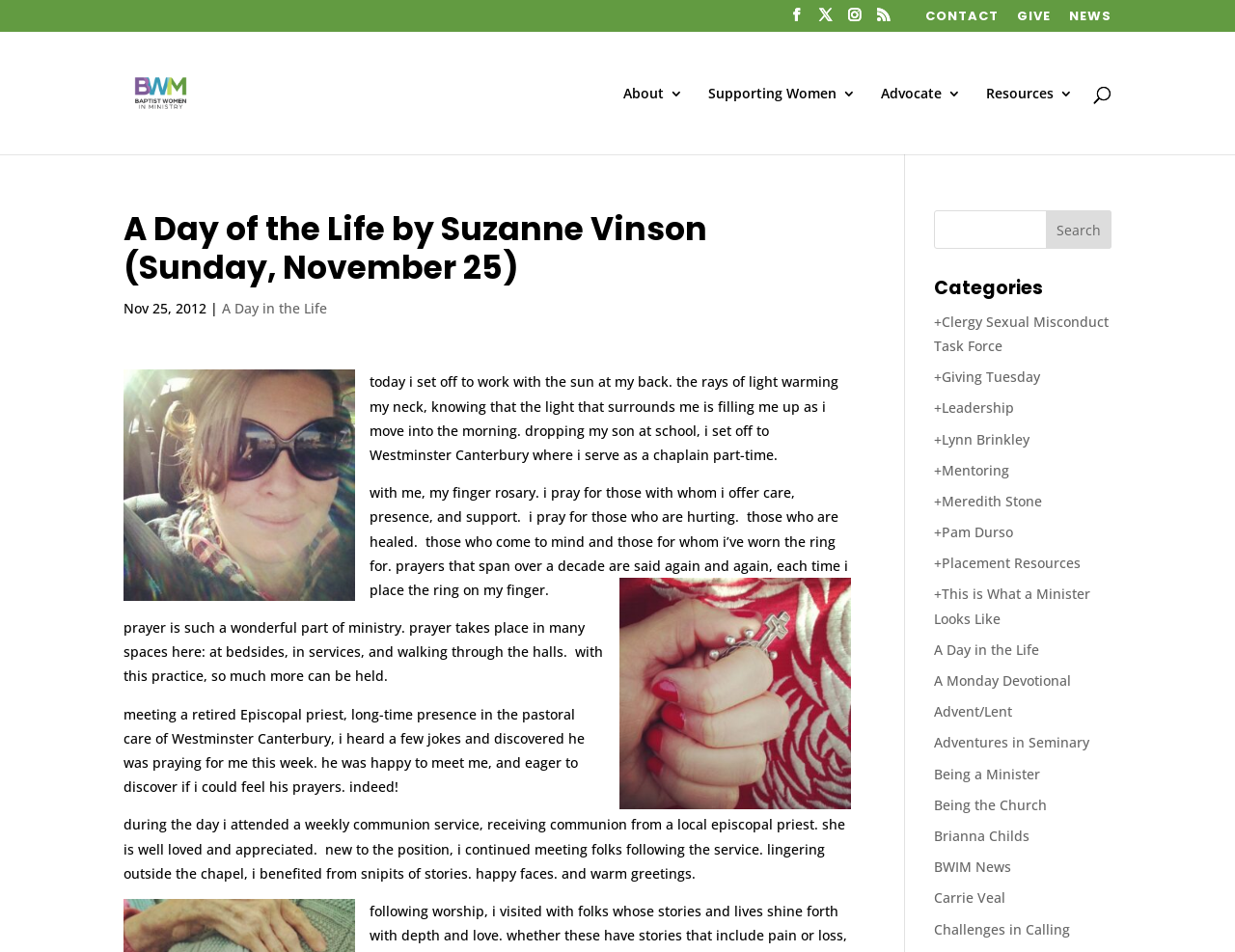Refer to the screenshot and answer the following question in detail:
What is the purpose of the finger rosary mentioned in the blog post?

The purpose of the finger rosary can be determined by reading the text of the blog post, which mentions that the author prays for those with whom she offers care, presence, and support using the finger rosary.